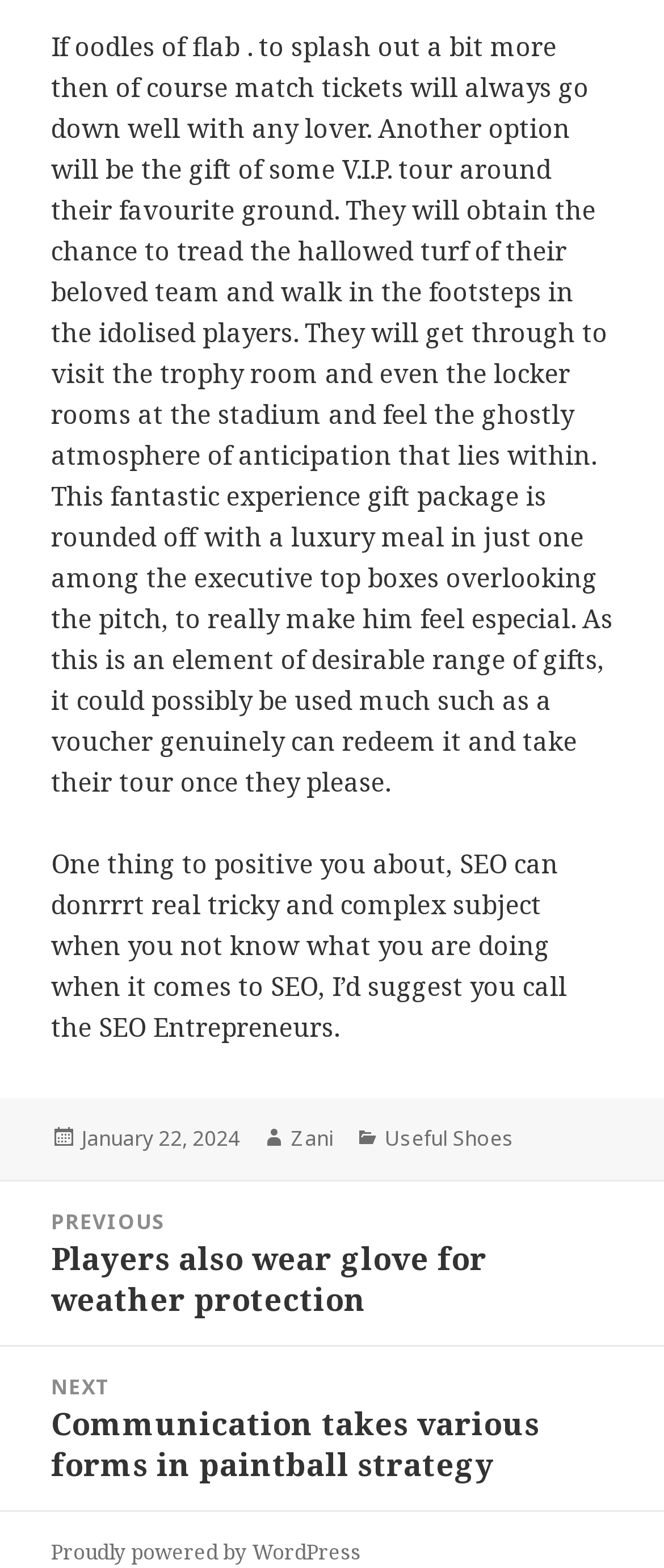What is the date of the latest article?
Using the image, provide a concise answer in one word or a short phrase.

January 22, 2024